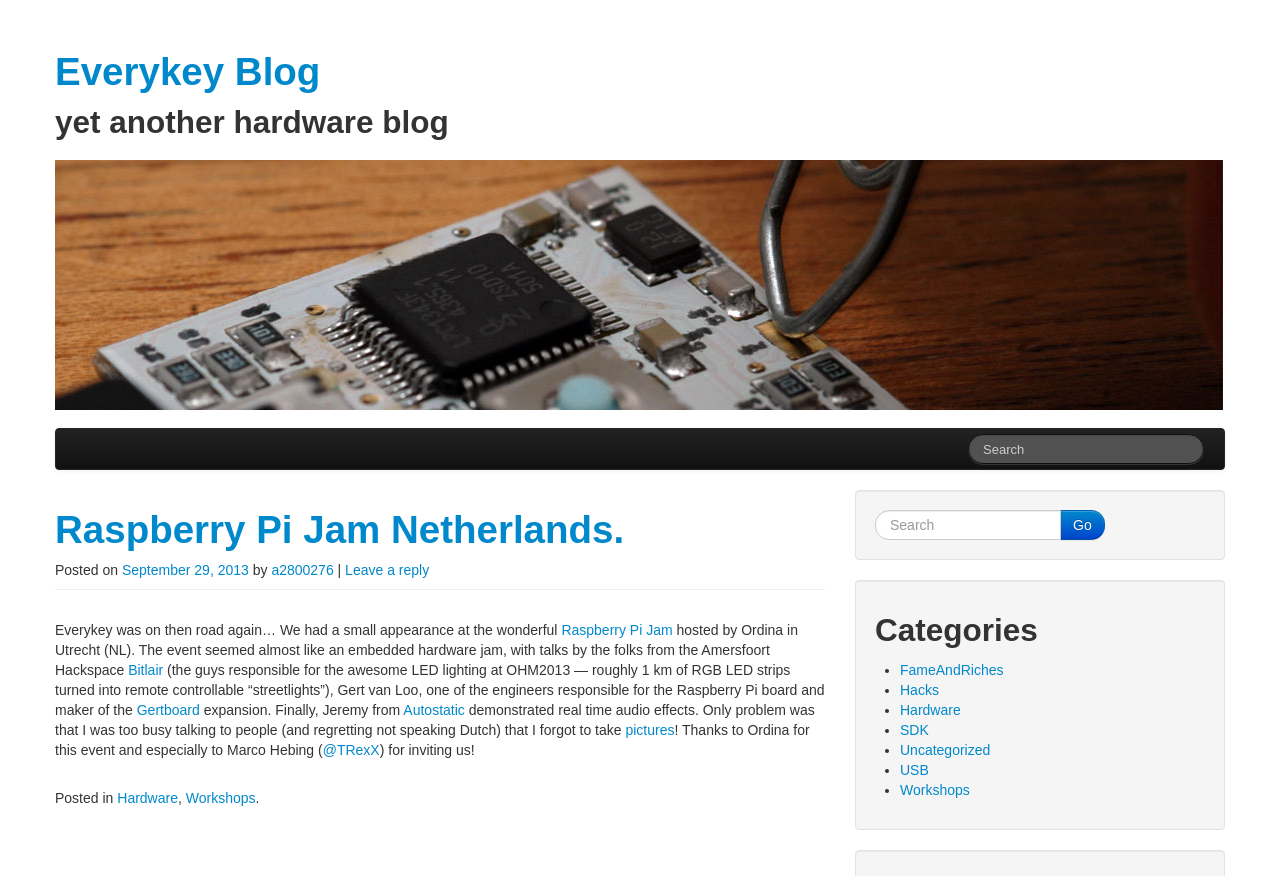Bounding box coordinates are specified in the format (top-left x, top-left y, bottom-right x, bottom-right y). All values are floating point numbers bounded between 0 and 1. Please provide the bounding box coordinate of the region this sentence describes: Skip to secondary content

[0.043, 0.489, 0.169, 0.511]